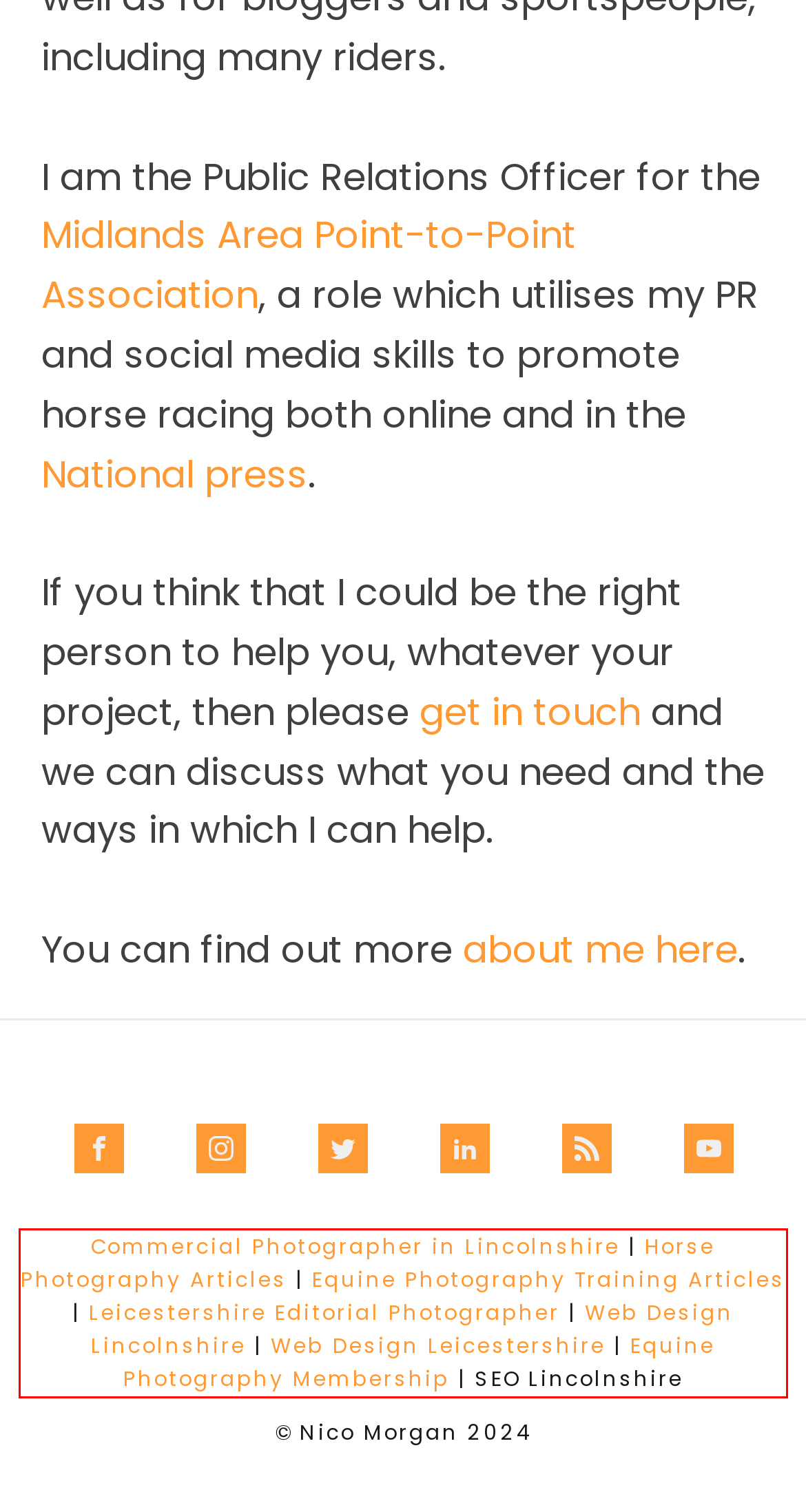Review the webpage screenshot provided, and perform OCR to extract the text from the red bounding box.

Commercial Photographer in Lincolnshire | Horse Photography Articles | Equine Photography Training Articles | Leicestershire Editorial Photographer | Web Design Lincolnshire | Web Design Leicestershire | Equine Photography Membership | SEO Lincolnshire